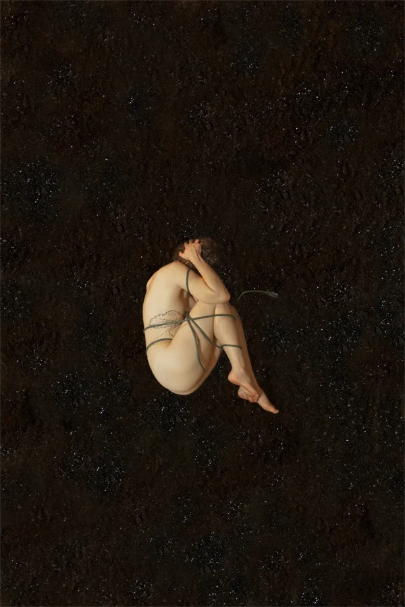Give a short answer using one word or phrase for the question:
What is the significance of the ropes in the image?

Vulnerability and entrapment